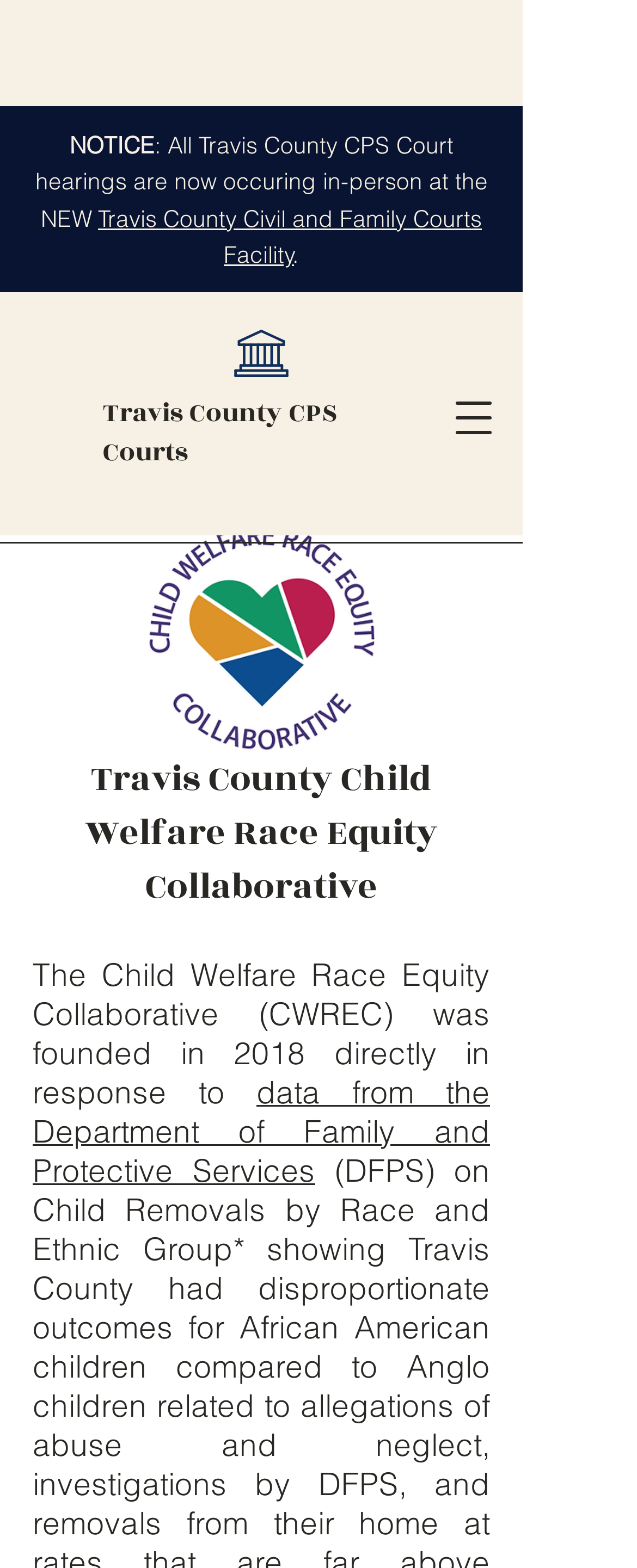Use the details in the image to answer the question thoroughly: 
What is the name of the collaborative founded in 2018?

I found this answer by looking at the heading text 'Travis County Child Welfare Race Equity Collaborative' and the subsequent text which mentions that it was founded in 2018.